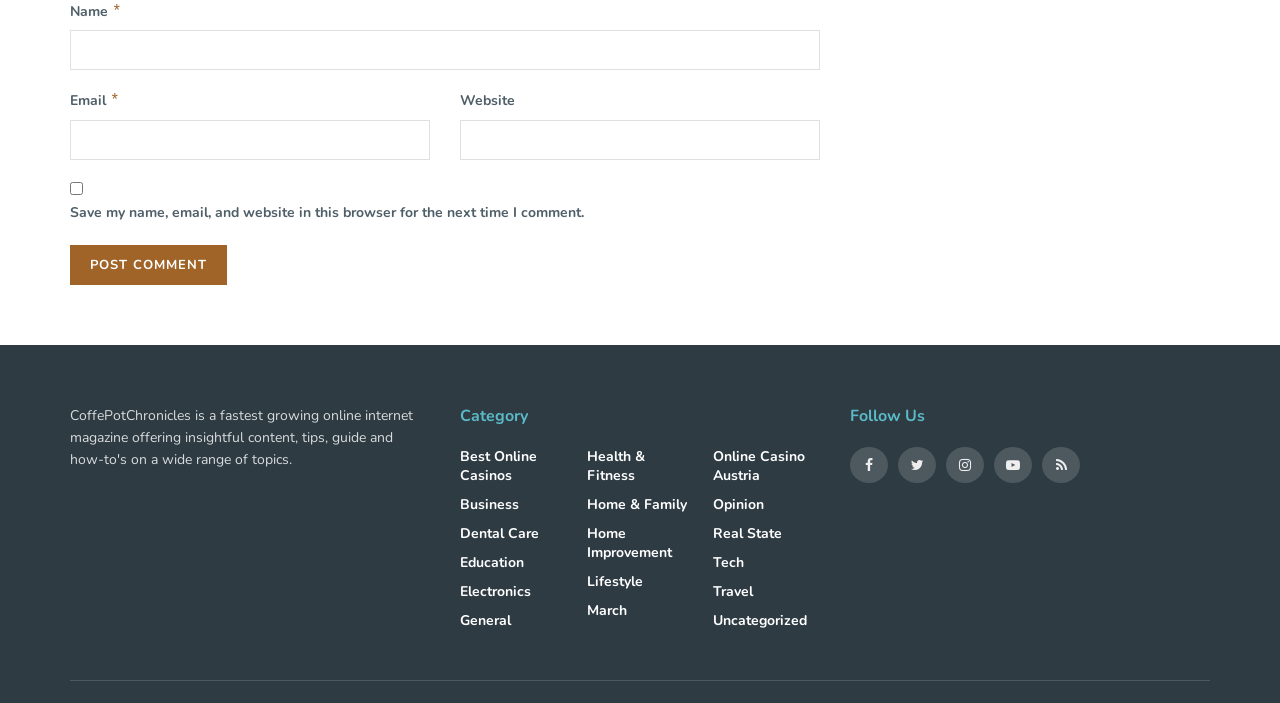Please identify the bounding box coordinates of the element I need to click to follow this instruction: "Click the Post Comment button".

[0.055, 0.348, 0.177, 0.405]